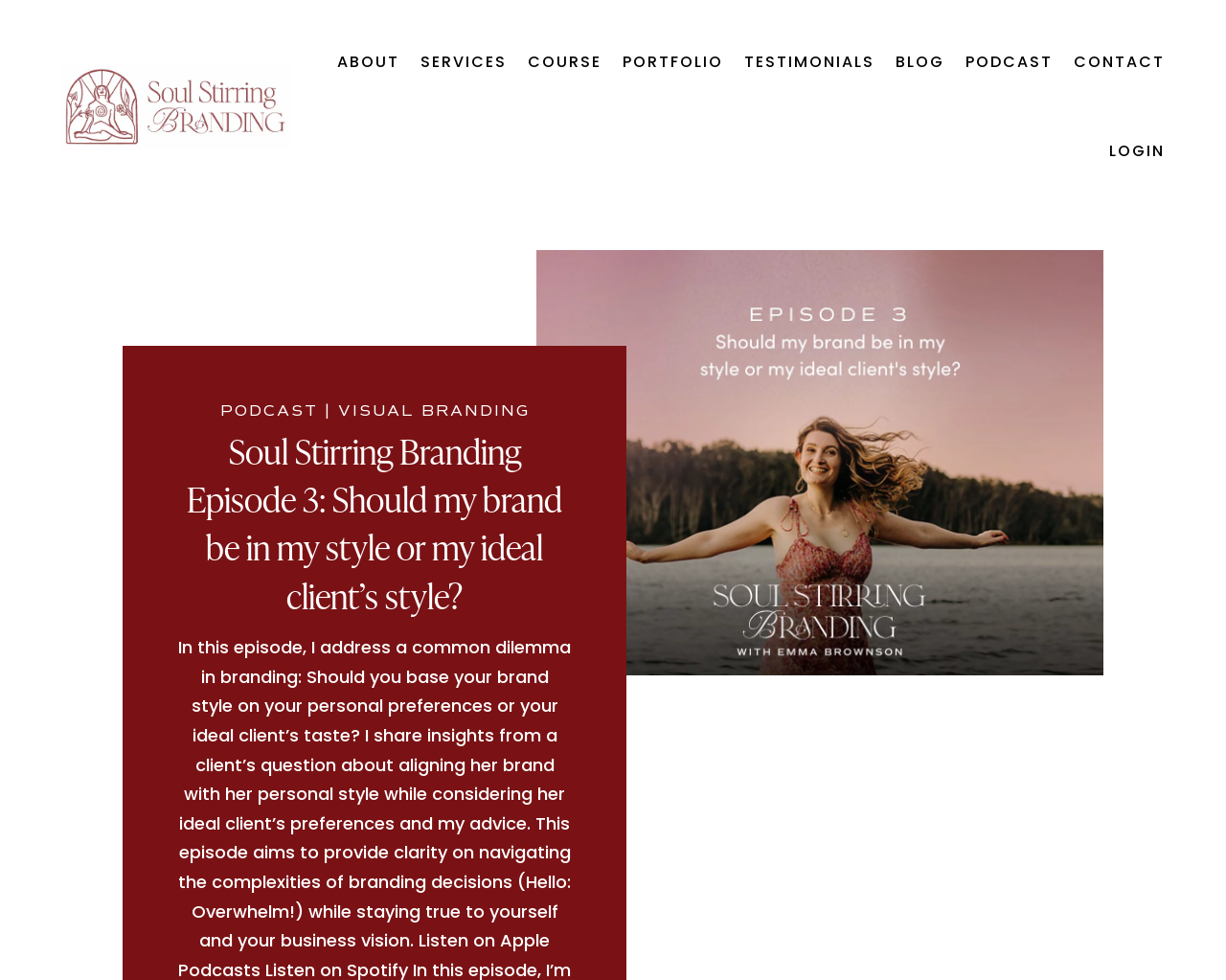Elaborate on the information and visuals displayed on the webpage.

This webpage is about the Soul Stirring Branding podcast, specifically episode 3, which discusses whether a brand's style should be based on personal preferences or the ideal client's taste. 

At the top left corner, there is a logo of Soul Stirring Branding, which is a clickable link. To the right of the logo, there are several navigation links, including ABOUT, SERVICES, COURSE, PORTFOLIO, TESTIMONIALS, BLOG, PODCAST, CONTACT, and LOGIN, arranged horizontally.

Below the navigation links, there is a heading that says "PODCAST | VISUAL BRANDING", with two clickable links, "PODCAST" and "VISUAL BRANDING", underneath. 

Further down, there is a larger heading that displays the title of the podcast episode, "Soul Stirring Branding Episode 3: Should my brand be in my style or my ideal client’s style?". 

On the right side of the page, there is a large image related to the podcast episode, taking up most of the vertical space.